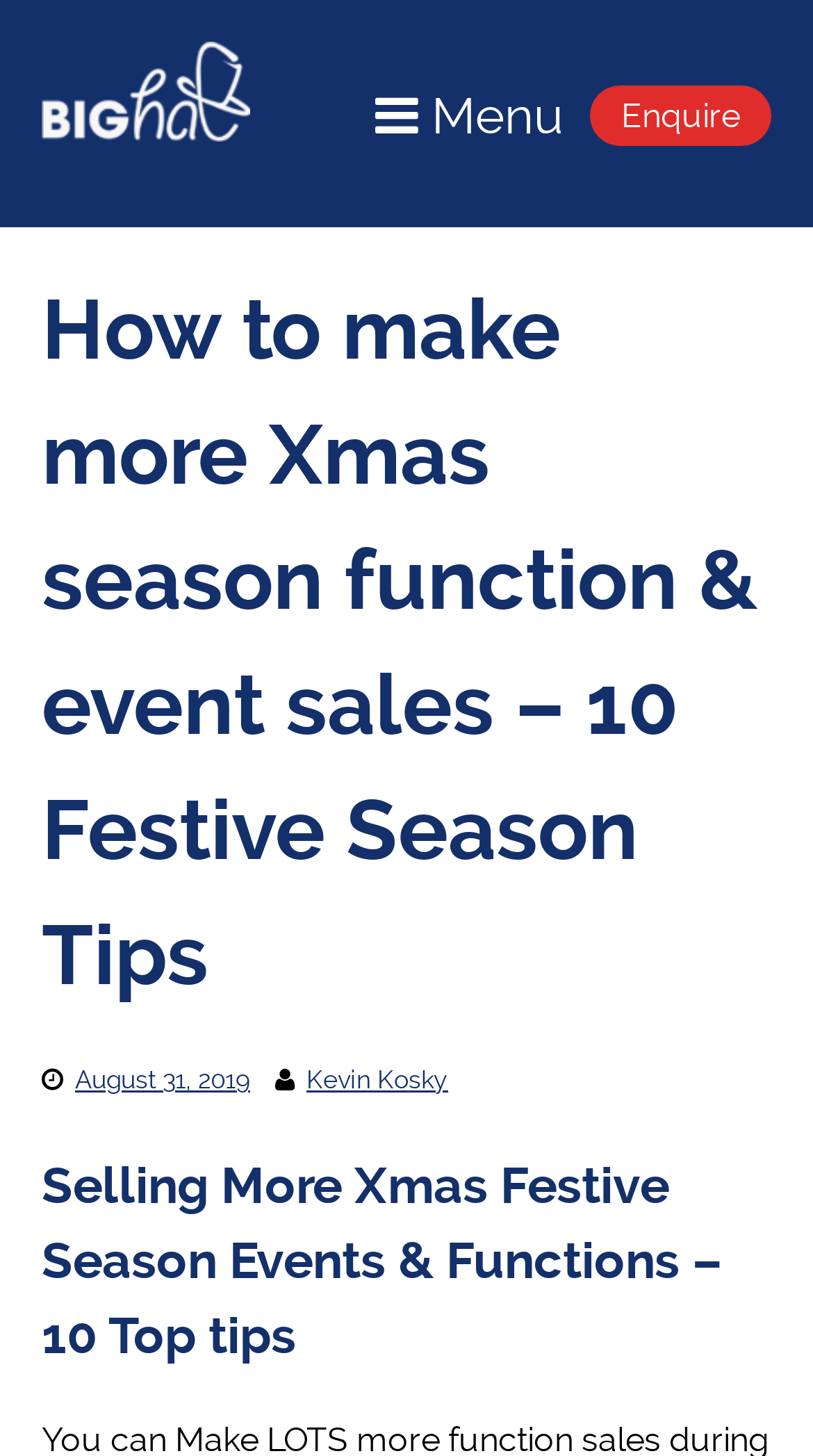Highlight the bounding box of the UI element that corresponds to this description: "Enquire".

[0.726, 0.059, 0.949, 0.1]